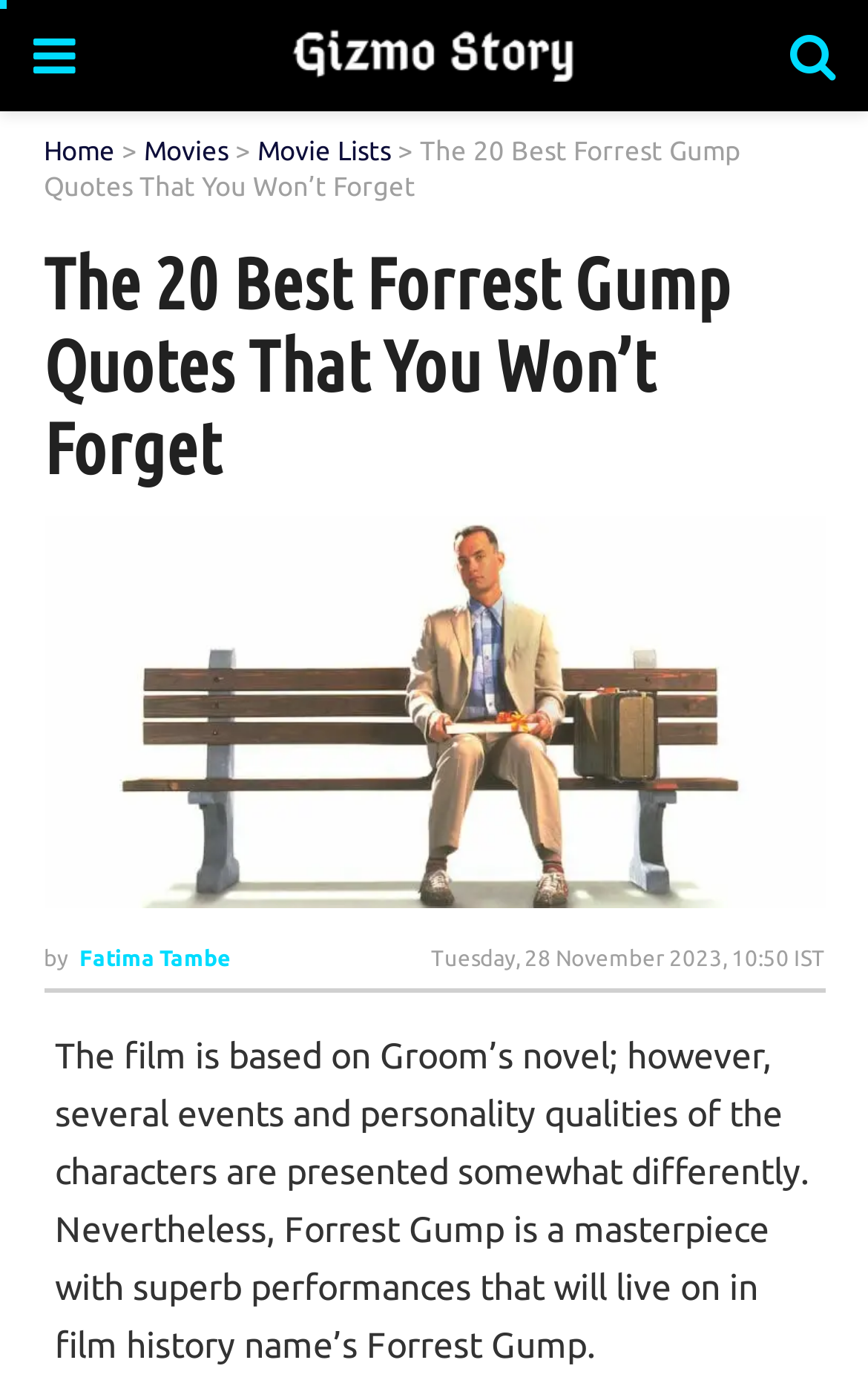Who is the author of the article?
Using the information from the image, answer the question thoroughly.

The answer can be found by looking at the link element with the text 'Fatima Tambe' which is a child of the static text element with the text 'by'.